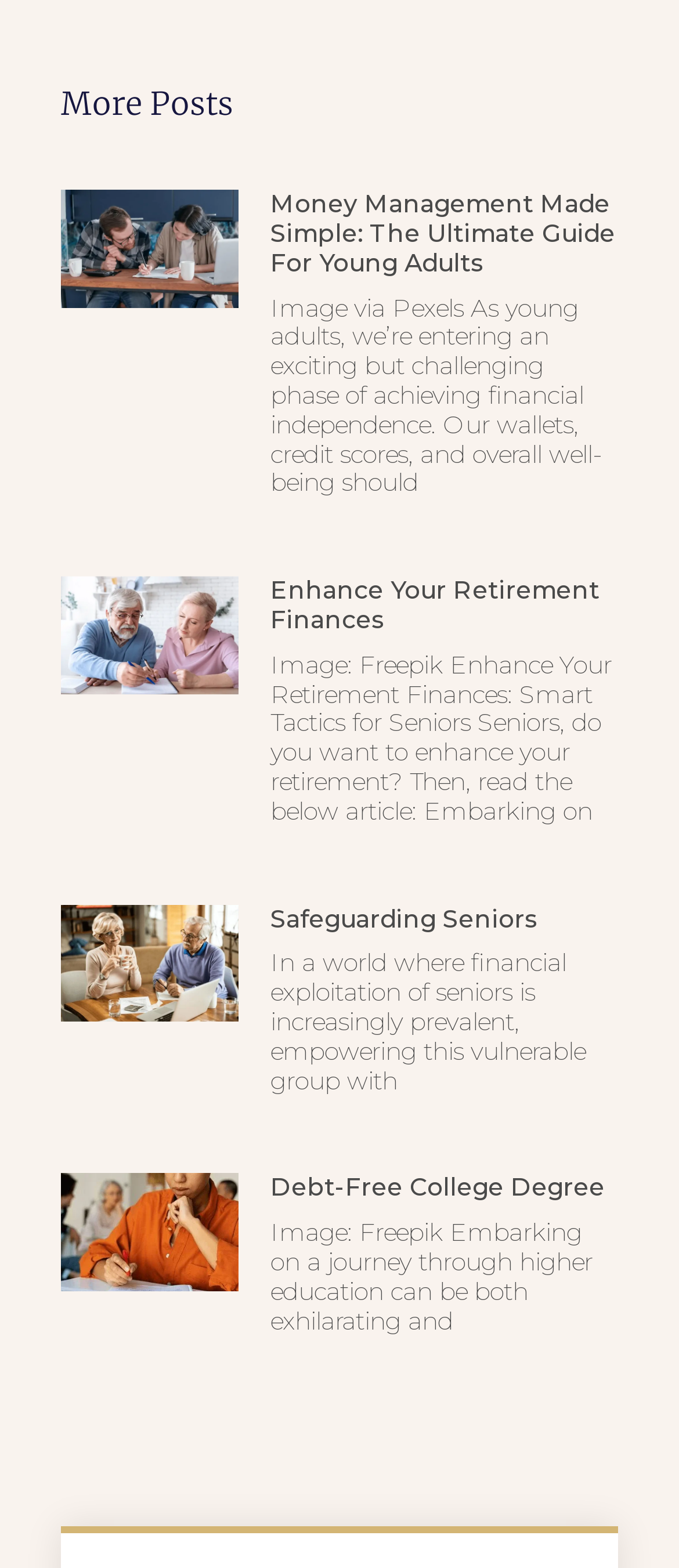How many articles are on this webpage?
Look at the screenshot and respond with one word or a short phrase.

4